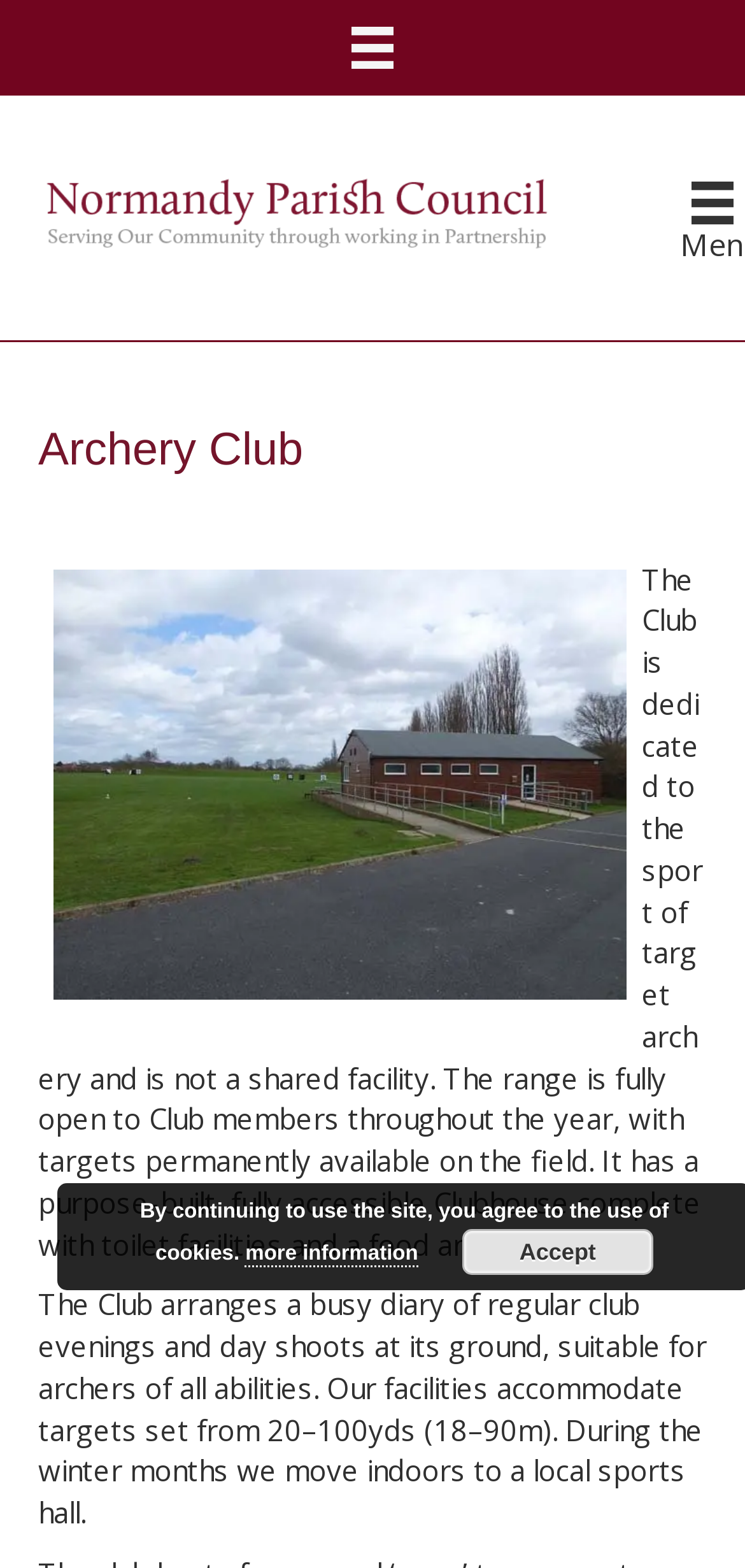What is available on the field? Analyze the screenshot and reply with just one word or a short phrase.

targets permanently